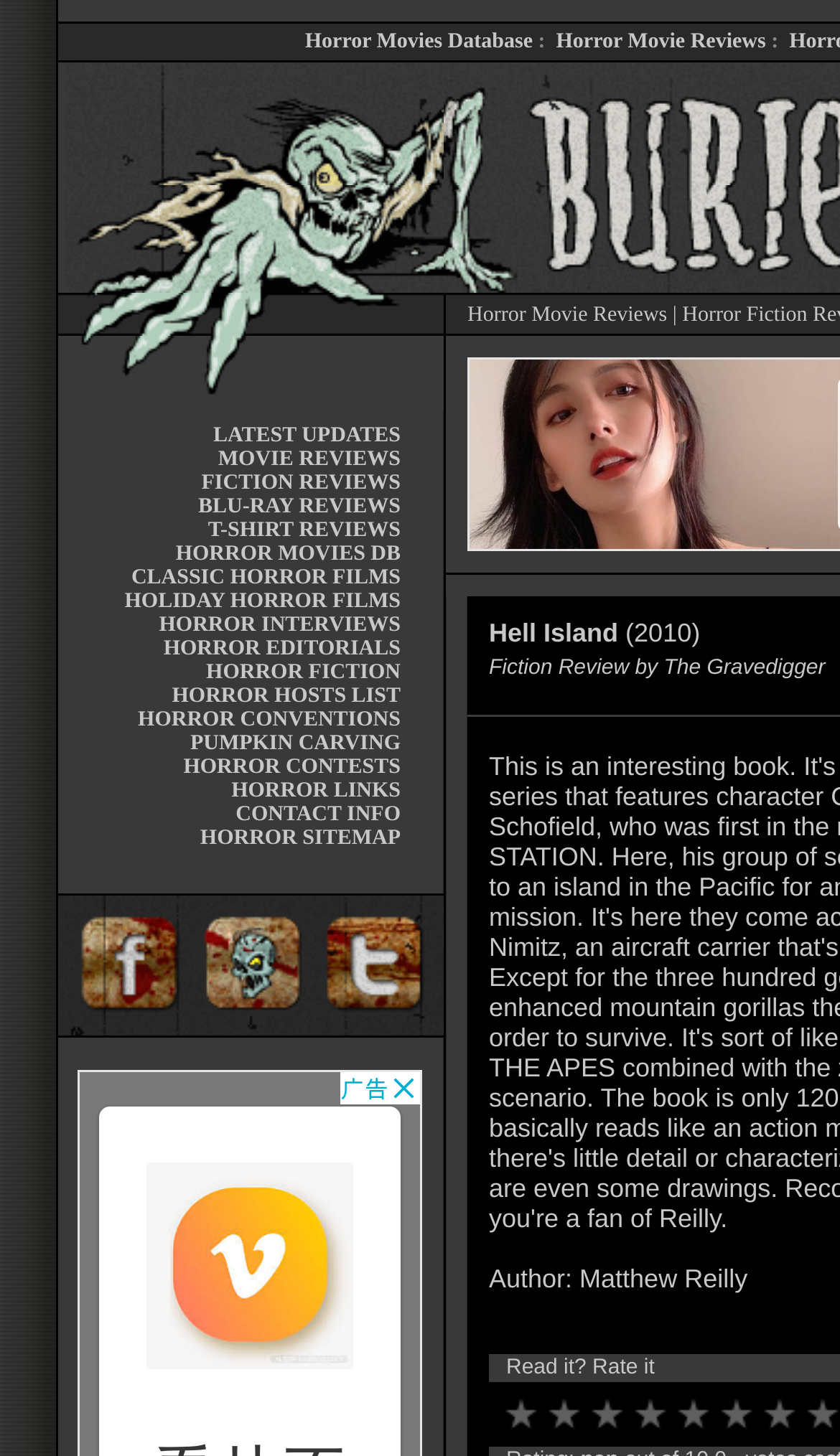How many social media links are there in the footer?
Look at the image and respond to the question as thoroughly as possible.

I looked at the footer and found three social media links, which are 'Dig Buried.com On Facebook', 'Dig Buried.com', and 'Dig Buried.com On Twitter', so there are 3 social media links.